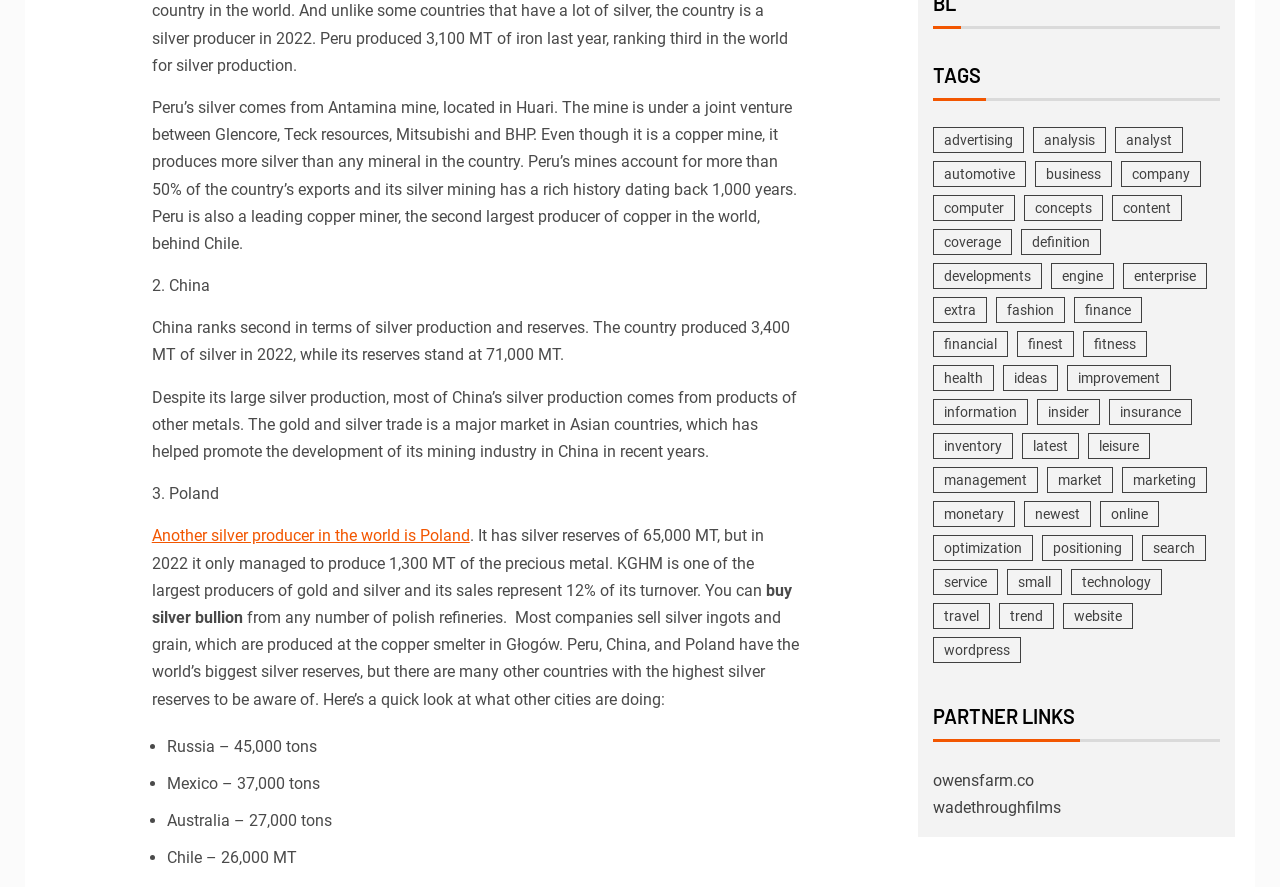Respond with a single word or phrase:
How many tons of silver reserves does Russia have?

45,000 tons